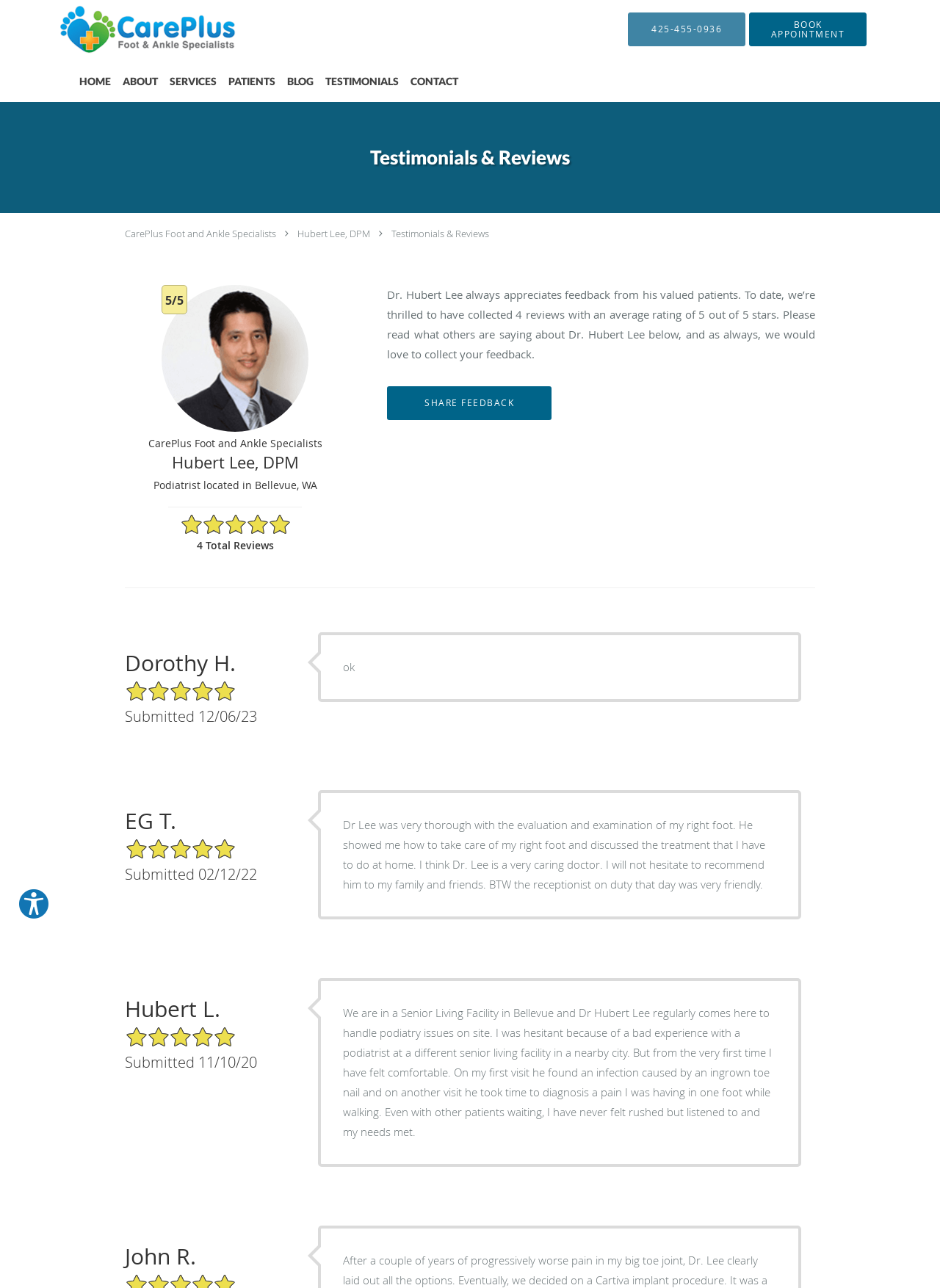Could you find the bounding box coordinates of the clickable area to complete this instruction: "Click the 'Share Feedback' button"?

[0.412, 0.3, 0.587, 0.326]